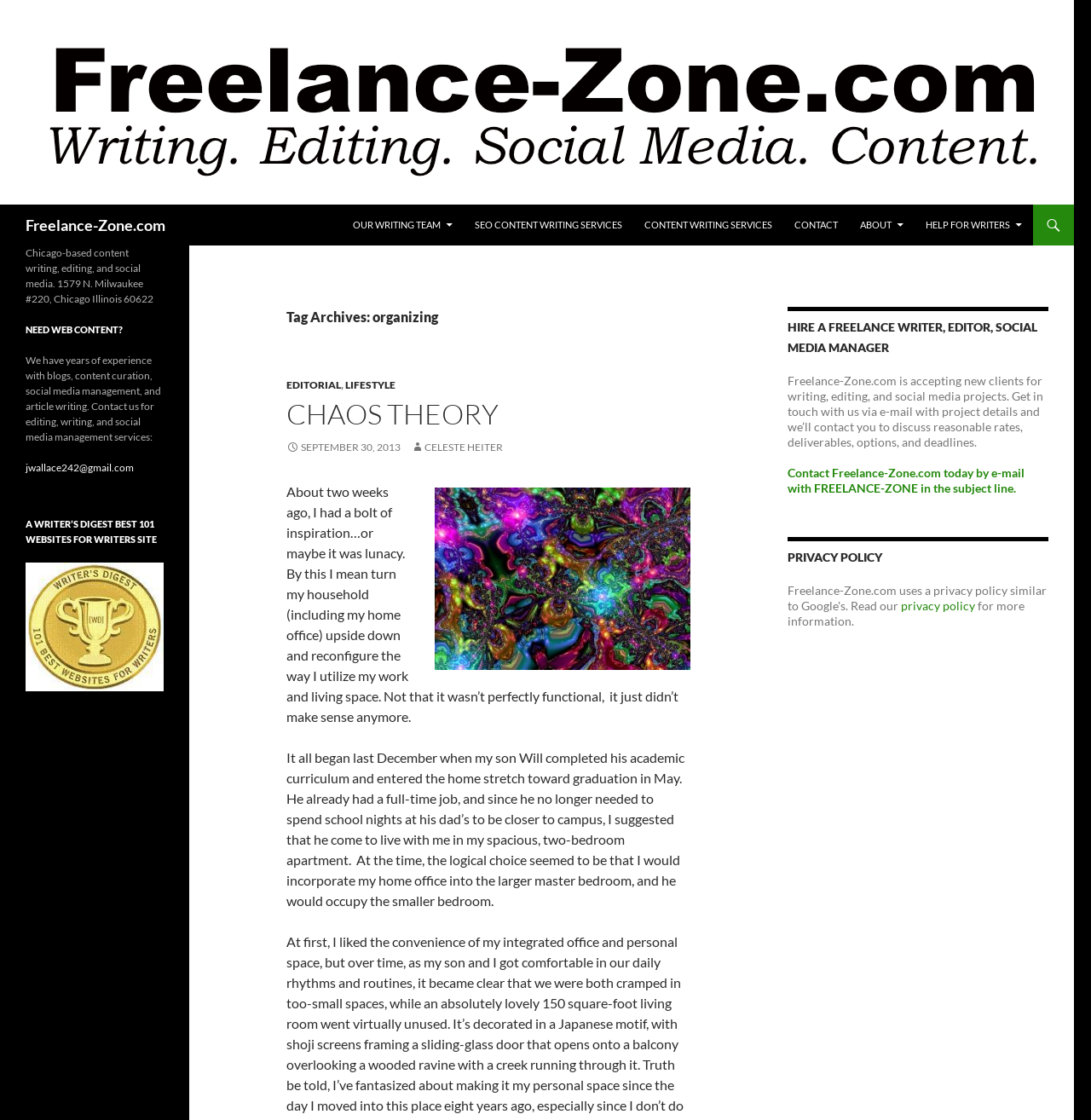Please study the image and answer the question comprehensively:
What is the name of the website?

The name of the website can be found in the top-left corner of the webpage, where it is written as 'organizing | Freelance-Zone.com'. It is also mentioned in the image and link elements with the same text.